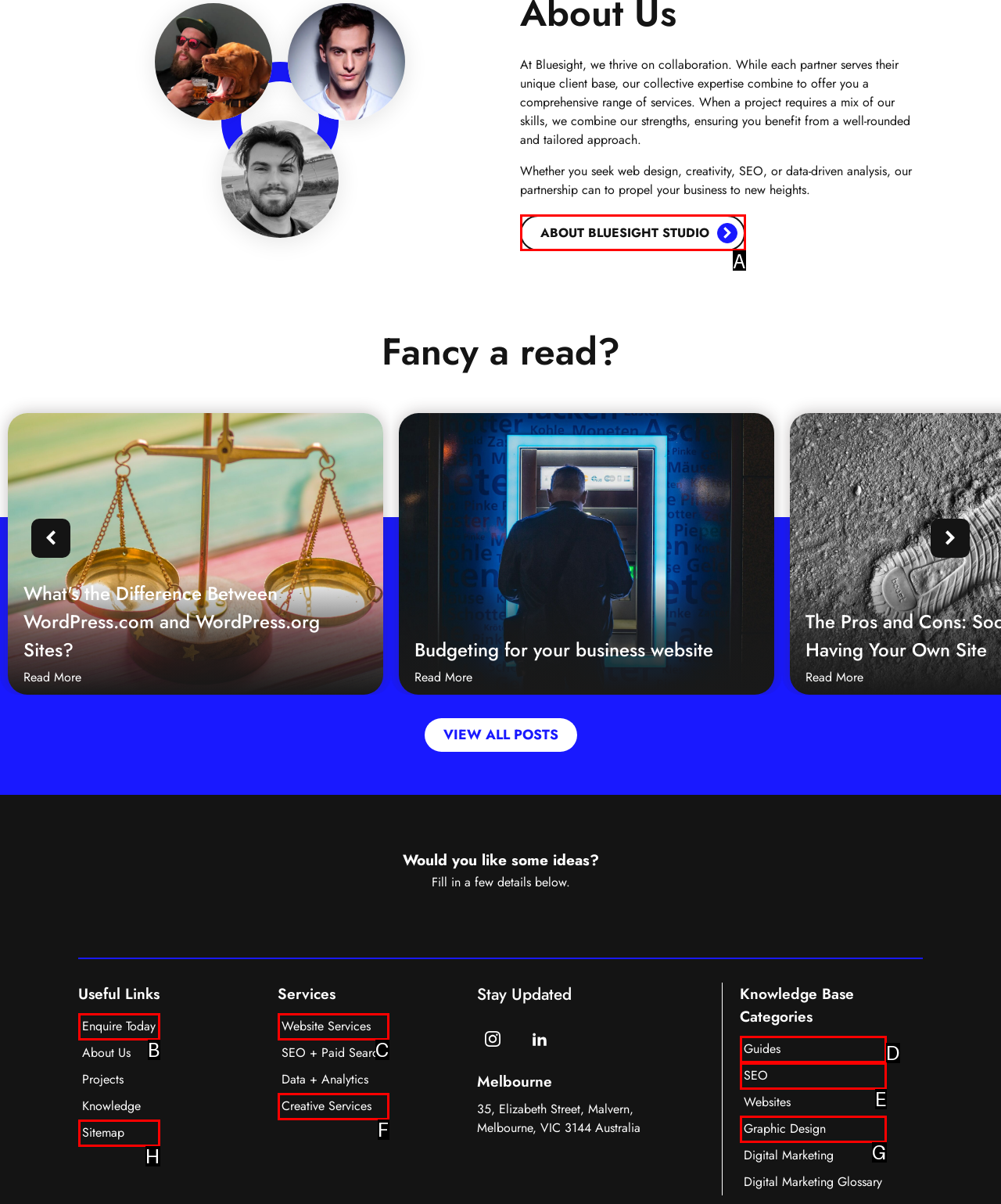Select the letter that corresponds to the description: ABOUT BLUESIGHT STUDIO. Provide your answer using the option's letter.

A